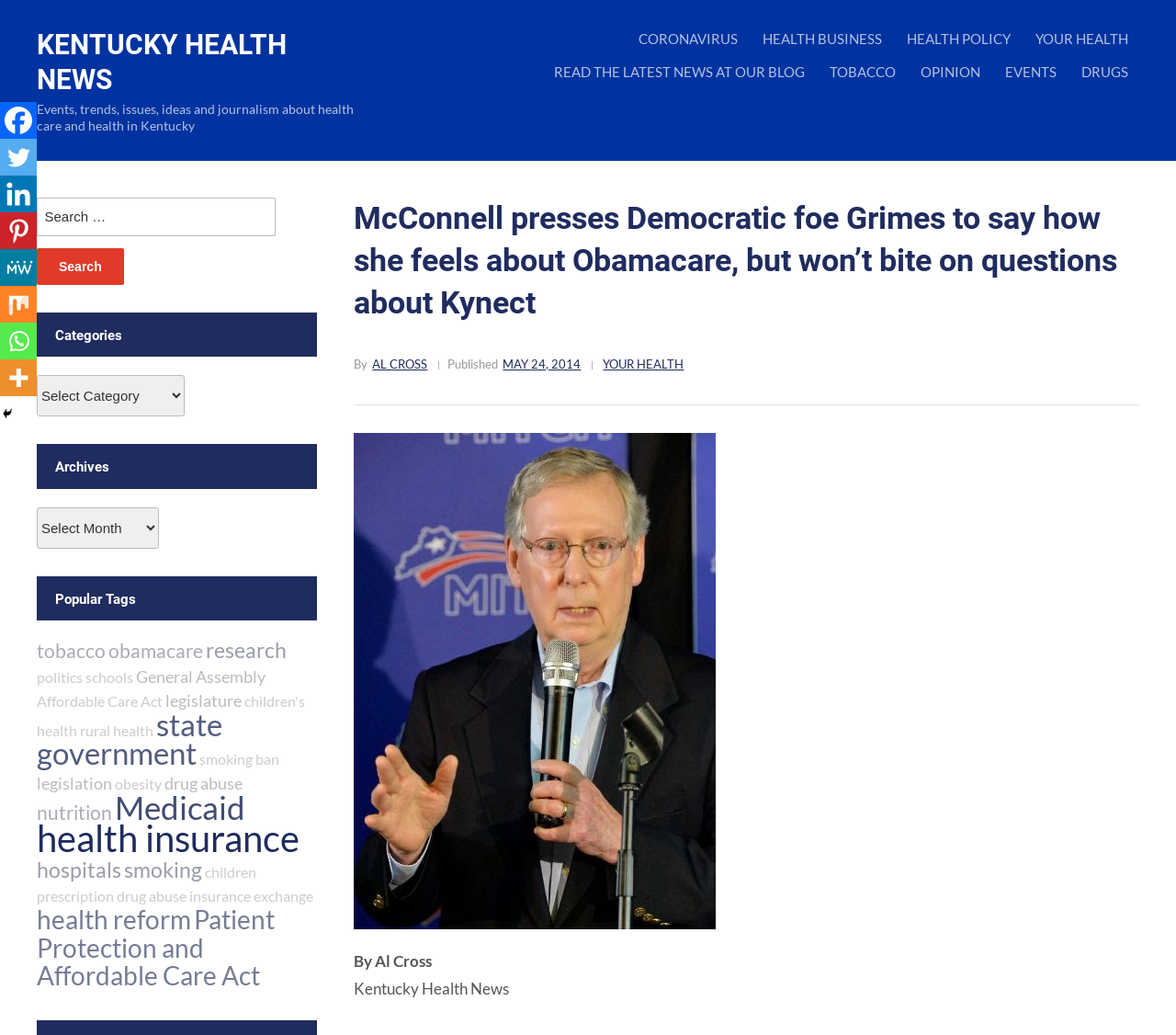Show the bounding box coordinates for the HTML element described as: "smoking".

[0.105, 0.828, 0.172, 0.853]